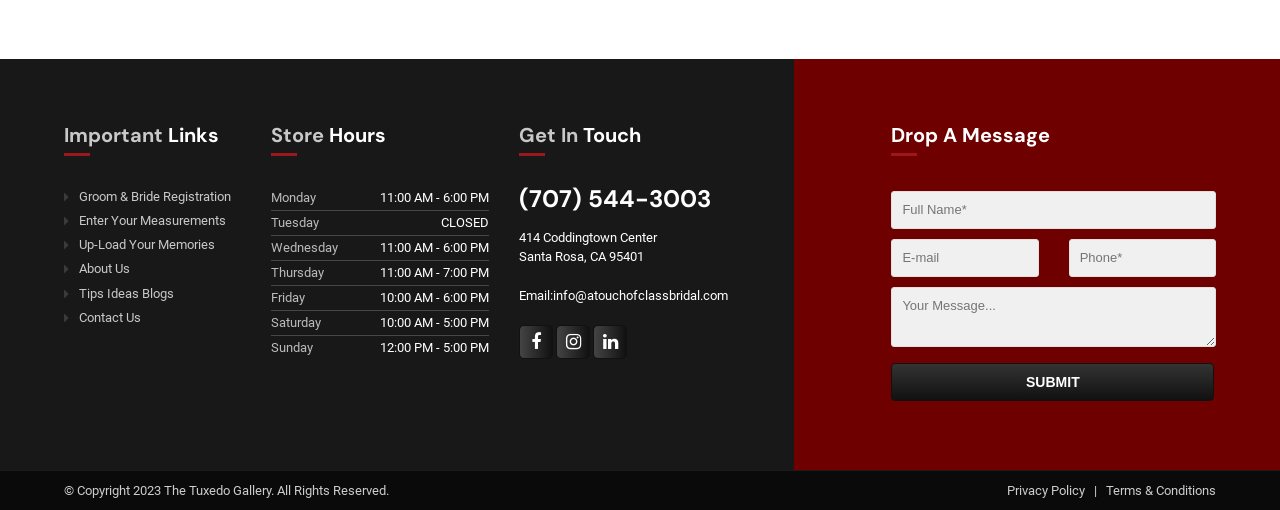What are the store hours on Monday?
Can you give a detailed and elaborate answer to the question?

I found the store hours by looking at the 'Store Hours' section, where Monday's hours are listed as '11:00 AM - 6:00 PM'.